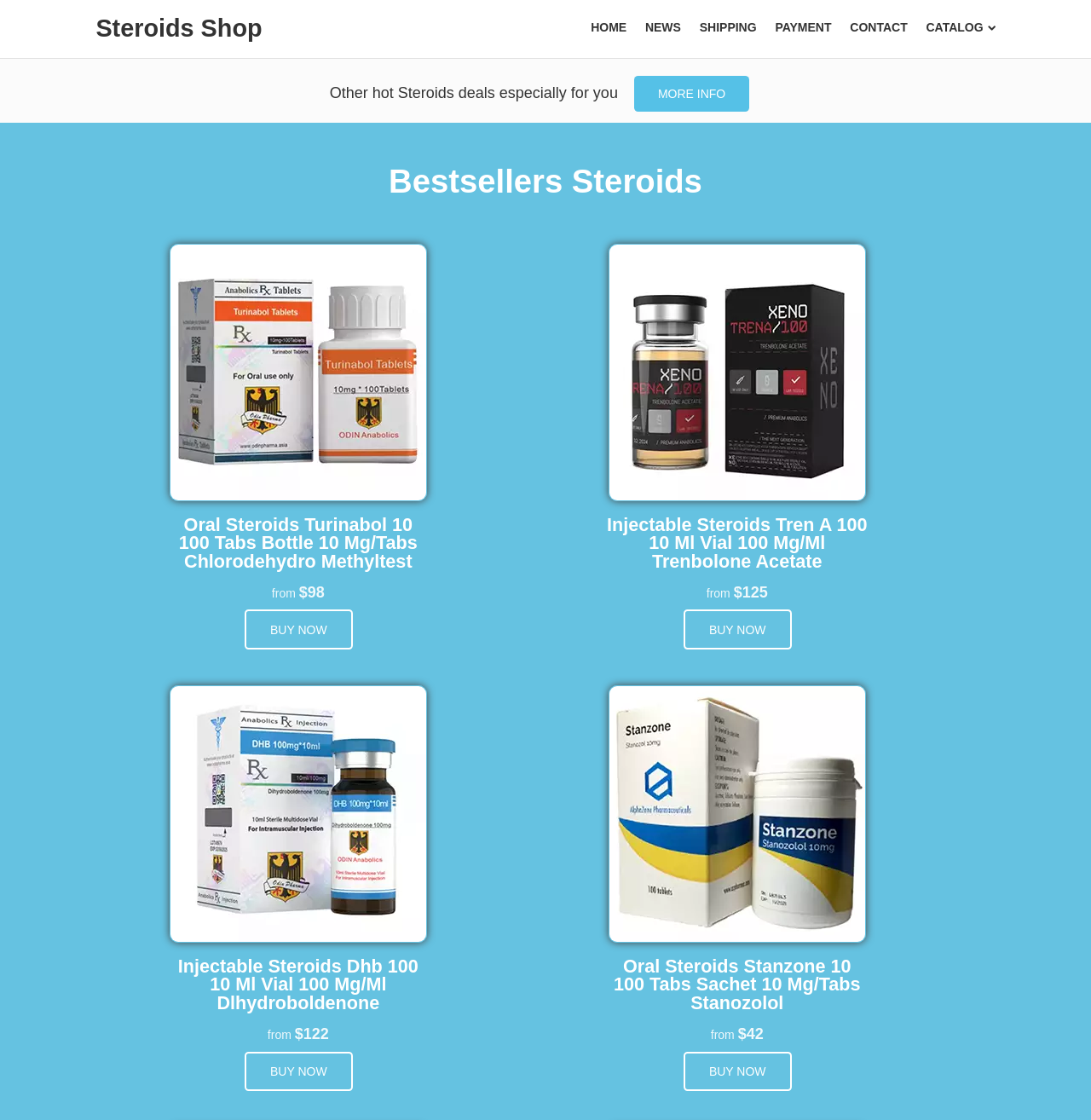Locate the UI element that matches the description Catalog in the webpage screenshot. Return the bounding box coordinates in the format (top-left x, top-left y, bottom-right x, bottom-right y), with values ranging from 0 to 1.

[0.849, 0.018, 0.912, 0.03]